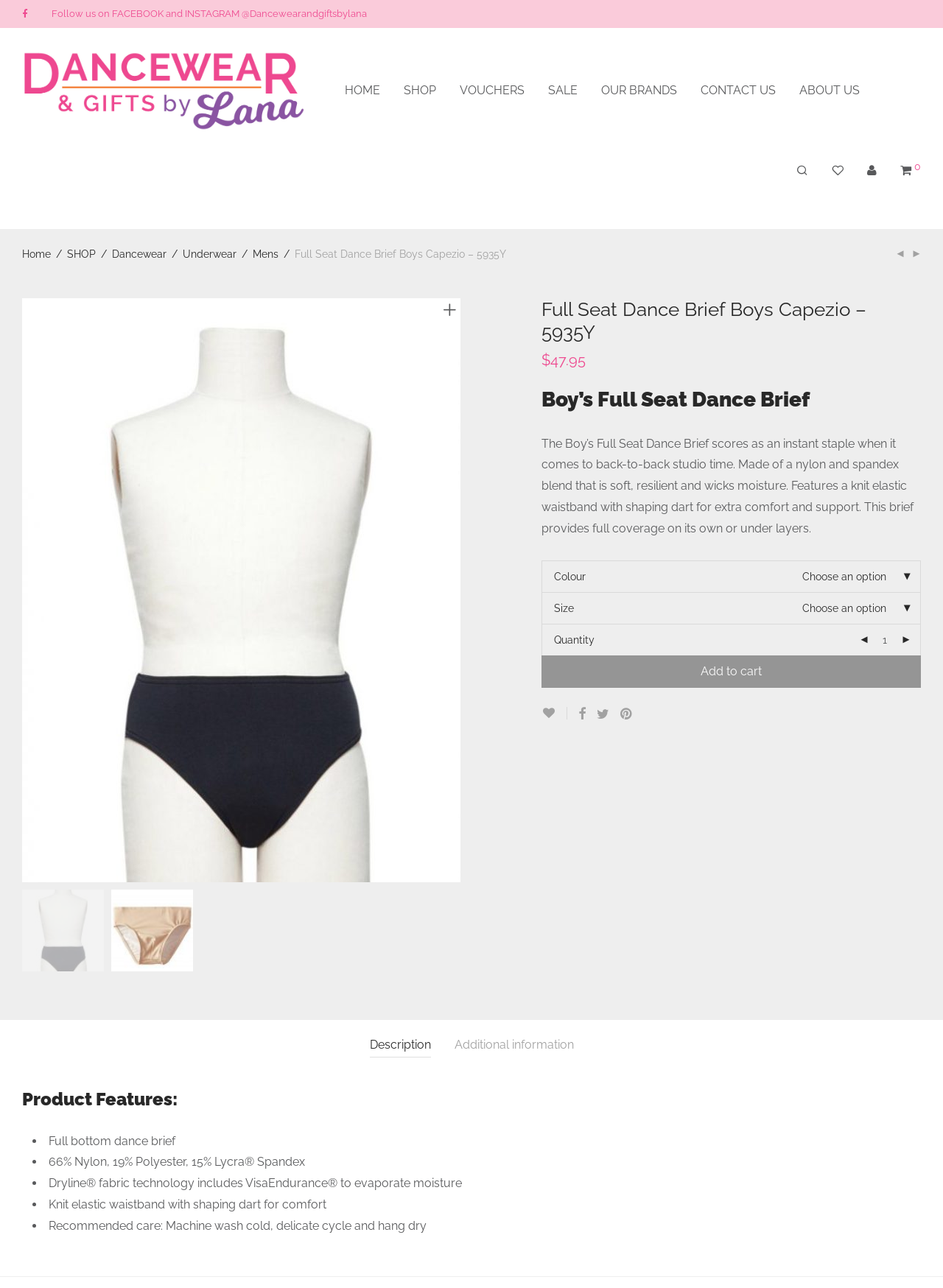Pinpoint the bounding box coordinates of the area that must be clicked to complete this instruction: "Follow us on FACEBOOK and INSTAGRAM".

[0.055, 0.006, 0.389, 0.015]